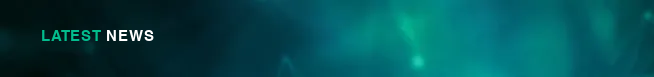What is the purpose of the header strip?
Please craft a detailed and exhaustive response to the question.

The header strip serves to enhance user engagement by providing a clear signal of new information available on the platform, inviting visitors to explore the latest updates and insights in the technology sector.